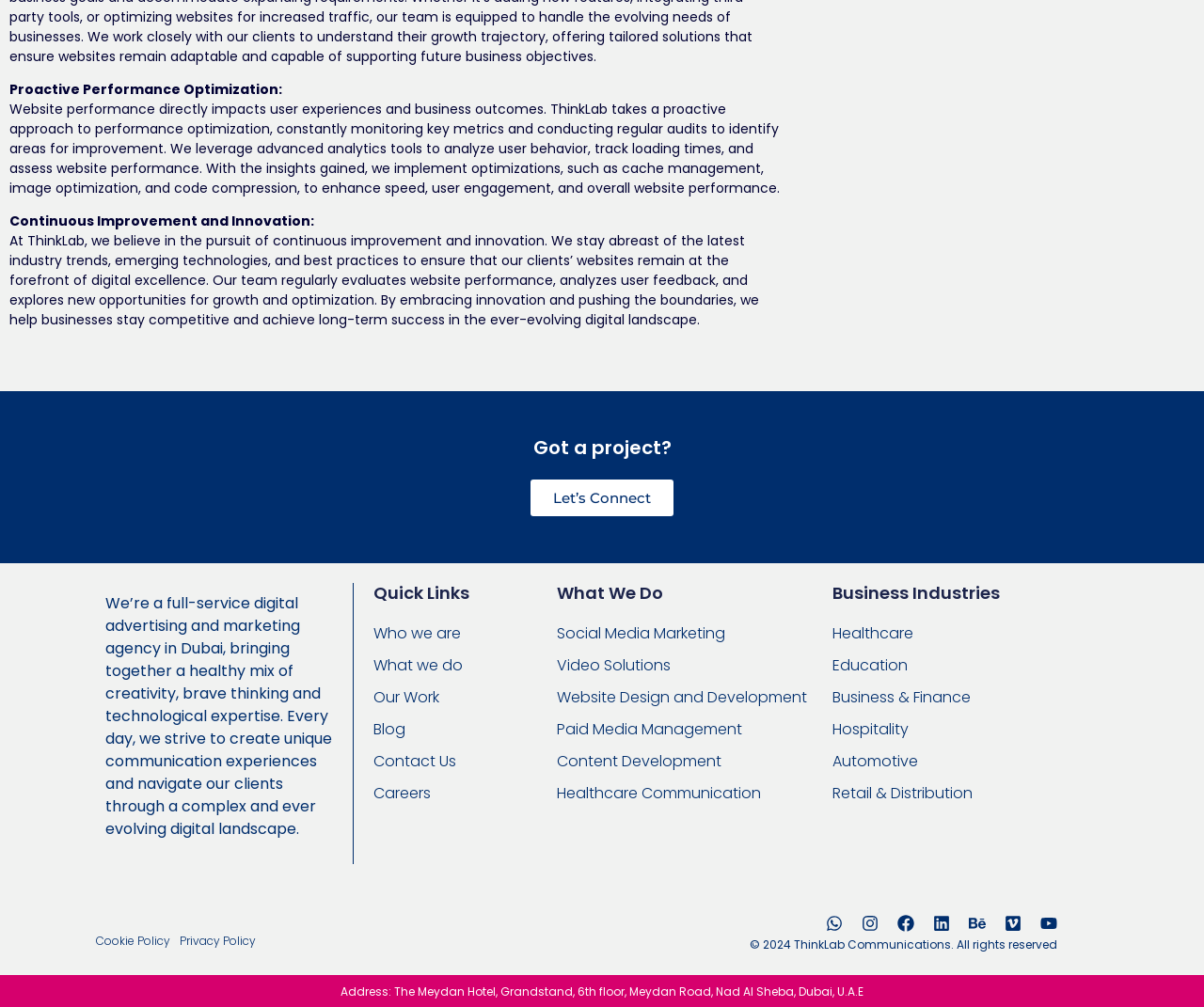Please analyze the image and give a detailed answer to the question:
What are the three main sections of the webpage?

The webpage is divided into three main sections, namely 'Quick Links', 'What We Do', and 'Business Industries', which are denoted by headings and contain links to various pages and services offered by the company.